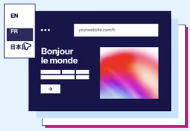Respond to the question with just a single word or phrase: 
What is the purpose of the search bar?

To access website in multiple languages